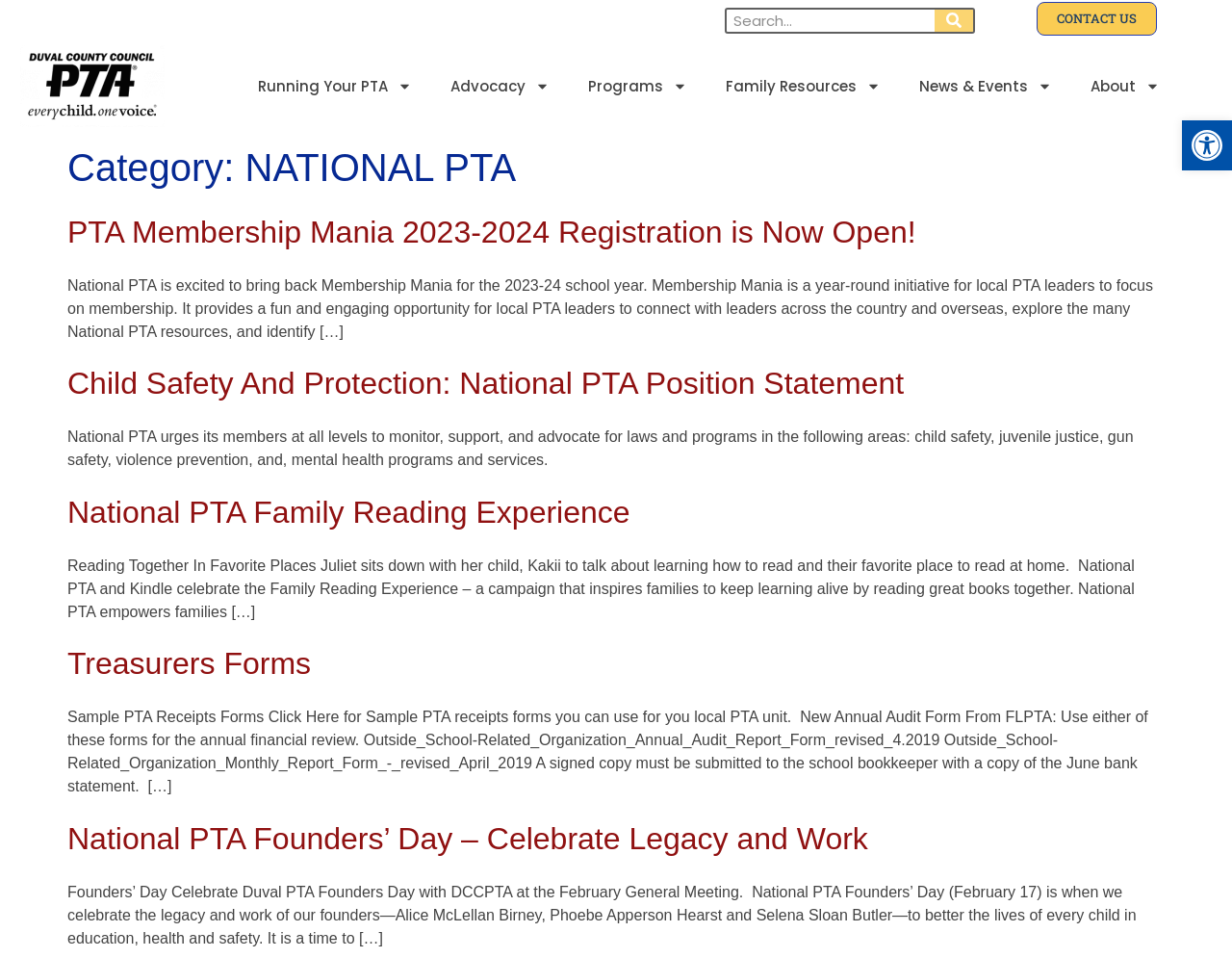Locate the bounding box coordinates of the segment that needs to be clicked to meet this instruction: "Read about PTA Membership Mania".

[0.055, 0.224, 0.743, 0.26]